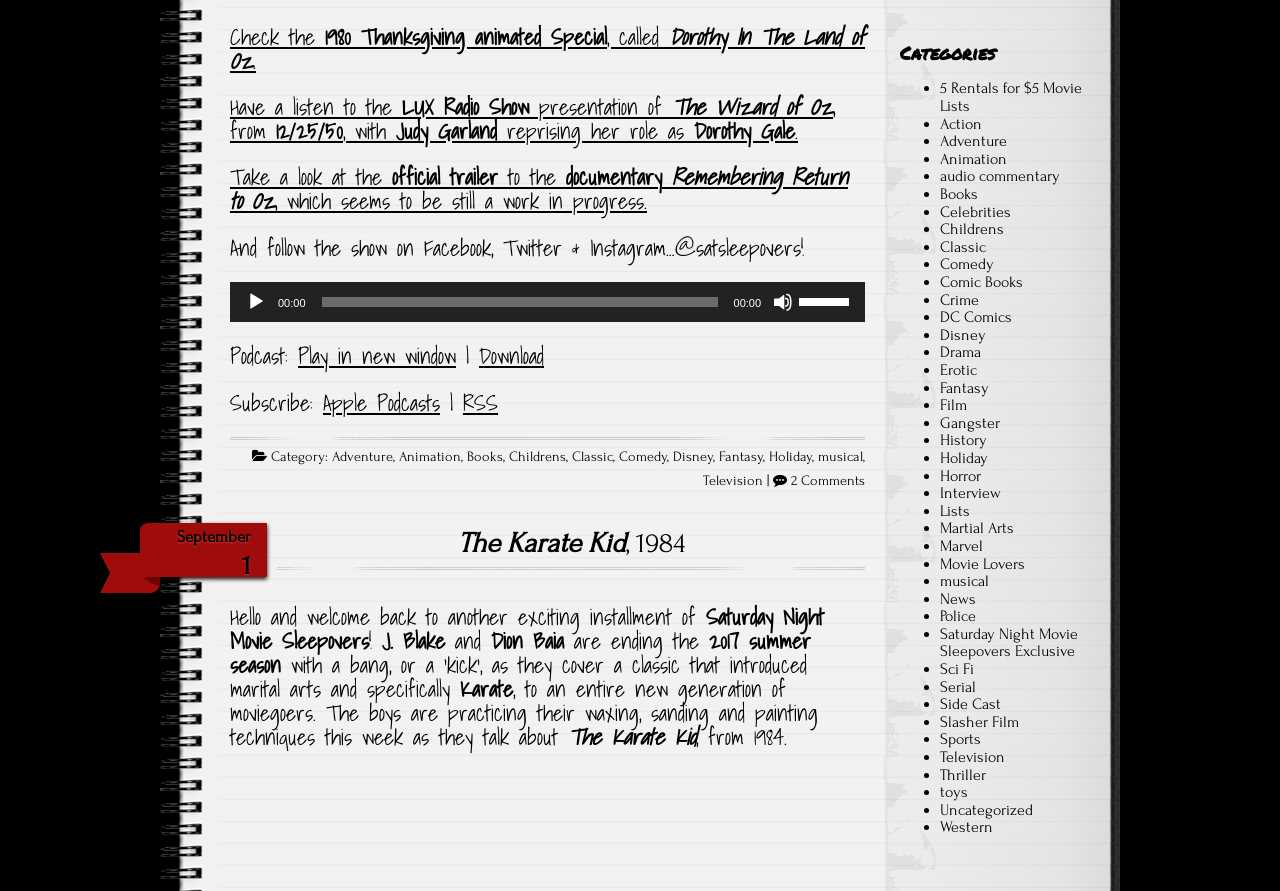Pinpoint the bounding box coordinates of the area that must be clicked to complete this instruction: "Play the audio".

[0.192, 0.328, 0.208, 0.35]